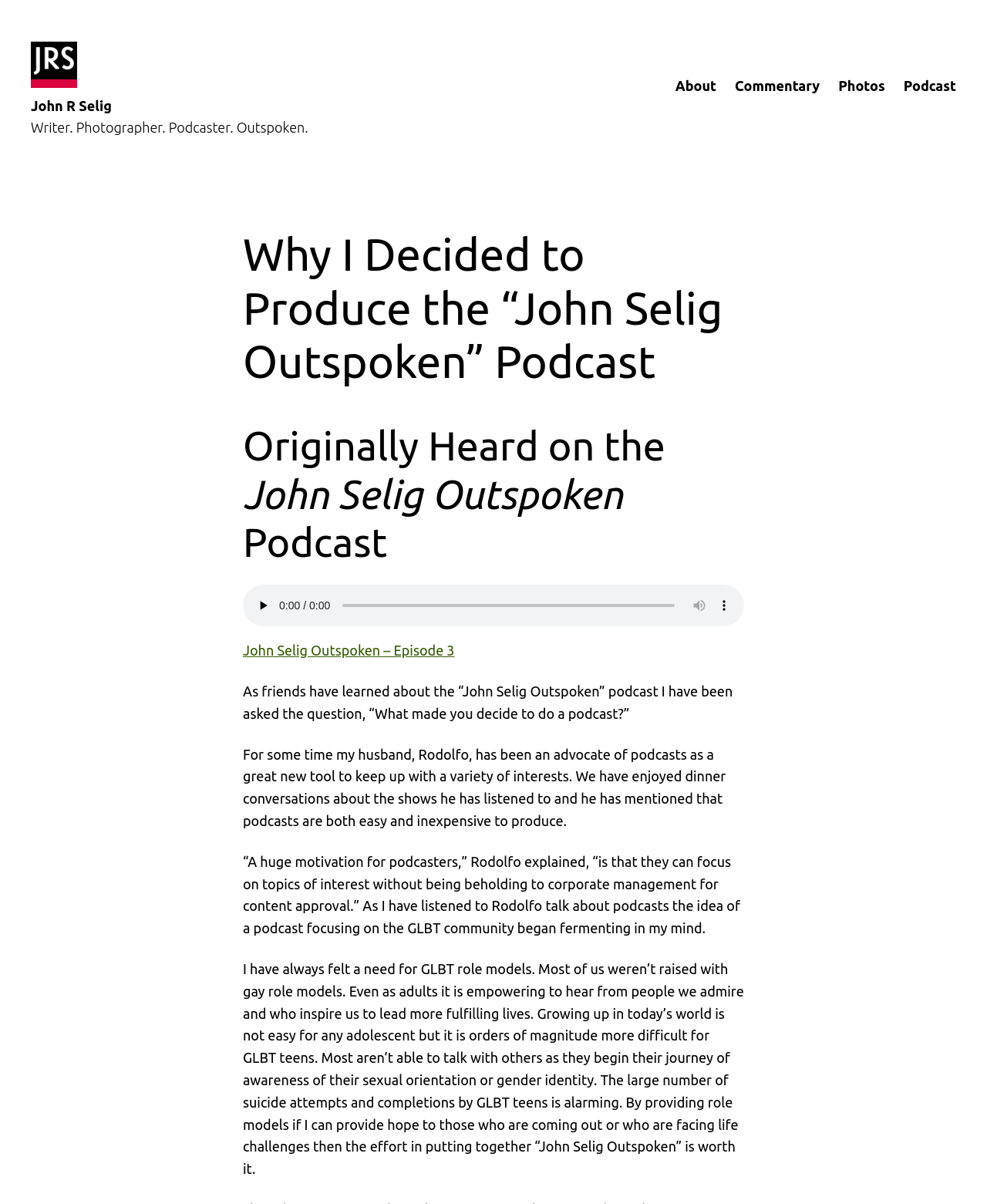What is the name of the podcast?
Your answer should be a single word or phrase derived from the screenshot.

John Selig Outspoken